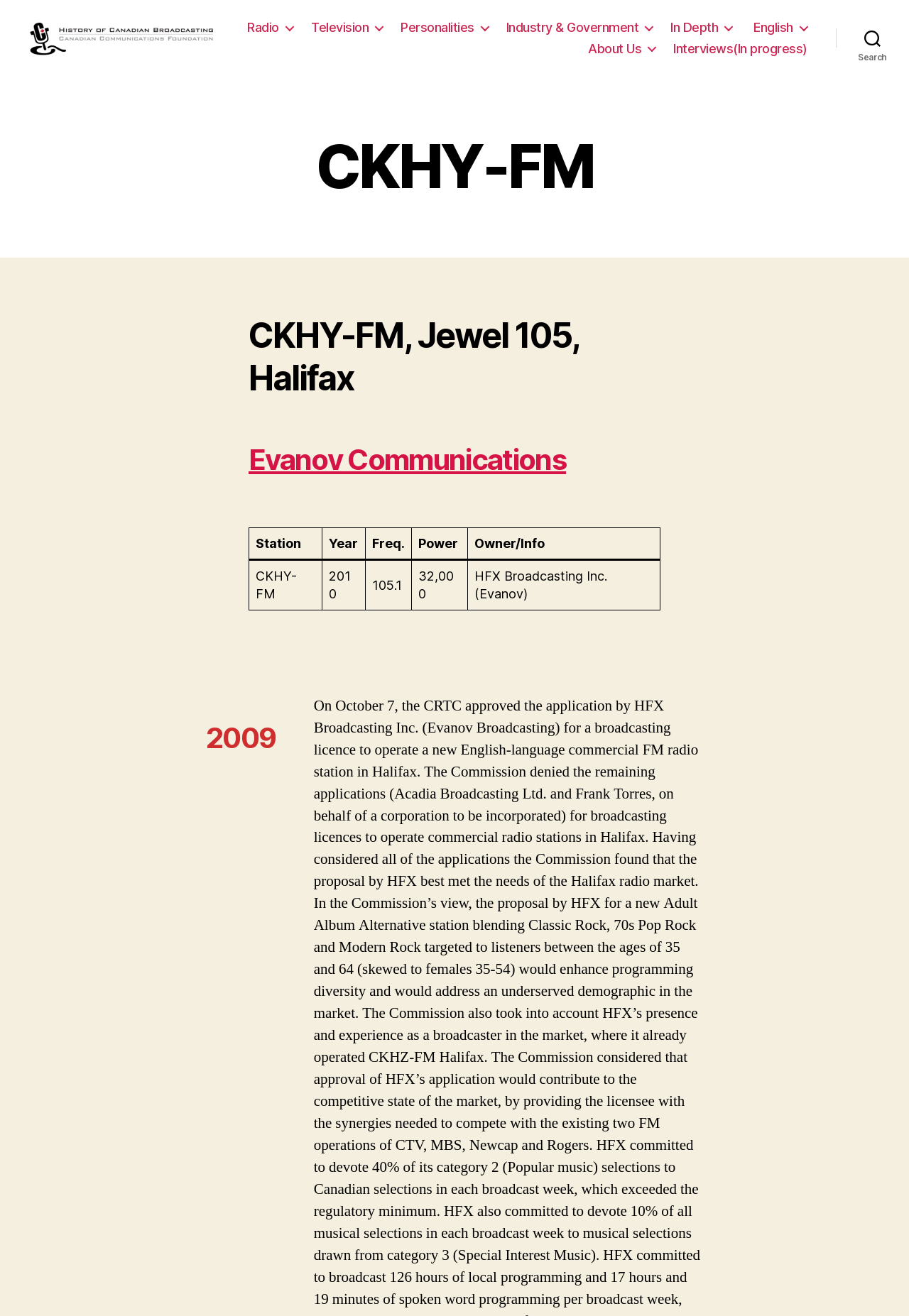Describe all the key features of the webpage in detail.

The webpage is about CKHY-FM, a Canadian radio station, and its history. At the top, there is a link and an image with the title "The History of Canadian Broadcasting". Below this, there is a horizontal navigation menu with links to different categories, including "Radio", "Television", "Personalities", "Industry & Government", "In Depth", "English", "About Us", and "Interviews (In progress)".

On the right side of the navigation menu, there is a search button. Below the navigation menu, there are three headings: "CKHY-FM", "CKHY-FM, Jewel 105, Halifax", and "Evanov Communications", which is also a link. 

Under these headings, there is a figure and a table with information about the radio station. The table has columns for "Station", "Year", "Freq.", "Power", and "Owner/Info", and one row with data for CKHY-FM. 

Further down, there is another heading "2009", which seems to be a separate section or article. Overall, the webpage appears to be a resource for information about CKHY-FM and its history in the context of Canadian broadcasting.